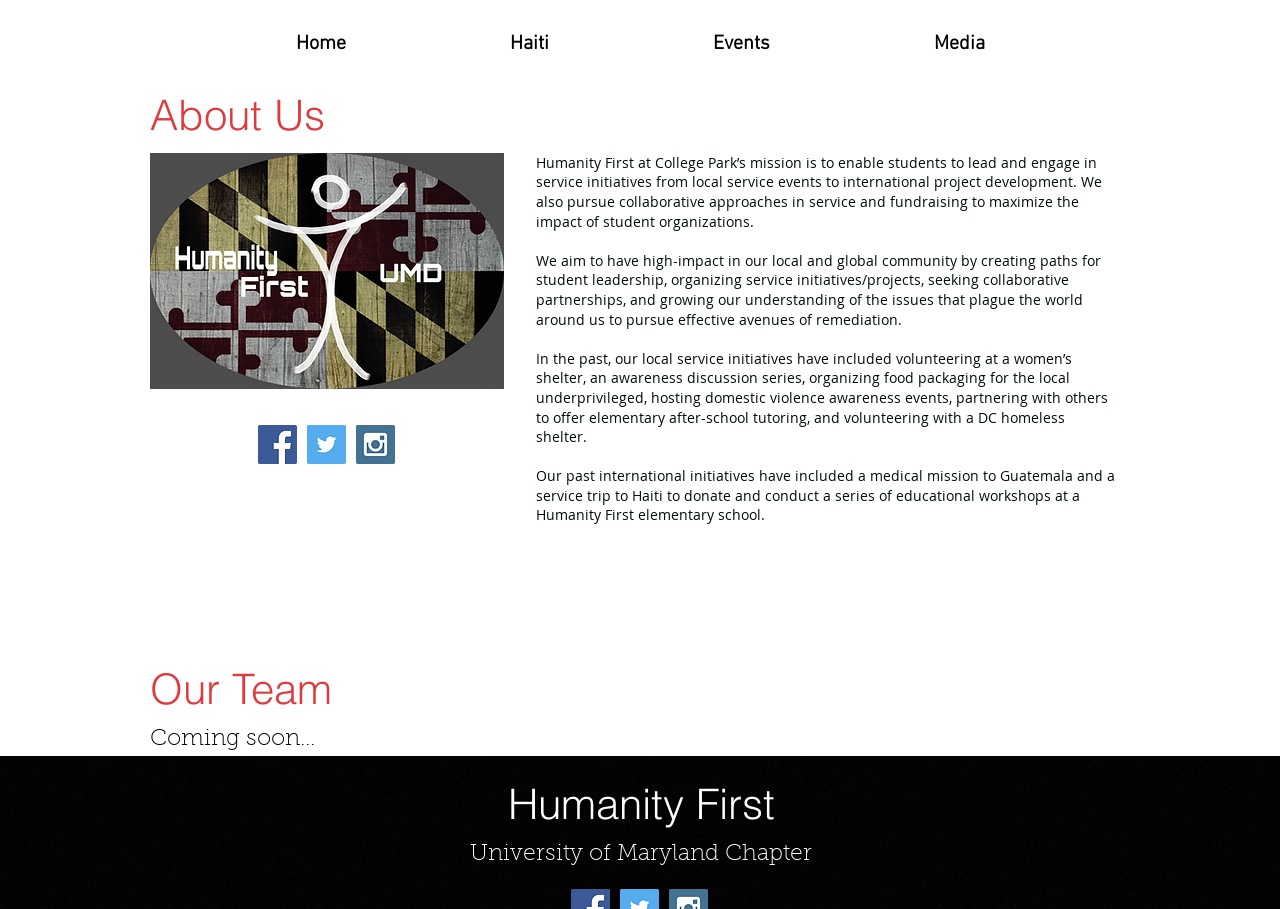What is the mission of Humanity First at College Park?
Please provide a comprehensive answer based on the information in the image.

According to the webpage, Humanity First at College Park's mission is to enable students to lead and engage in service initiatives from local service events to international project development, which is stated in the first paragraph of the webpage.